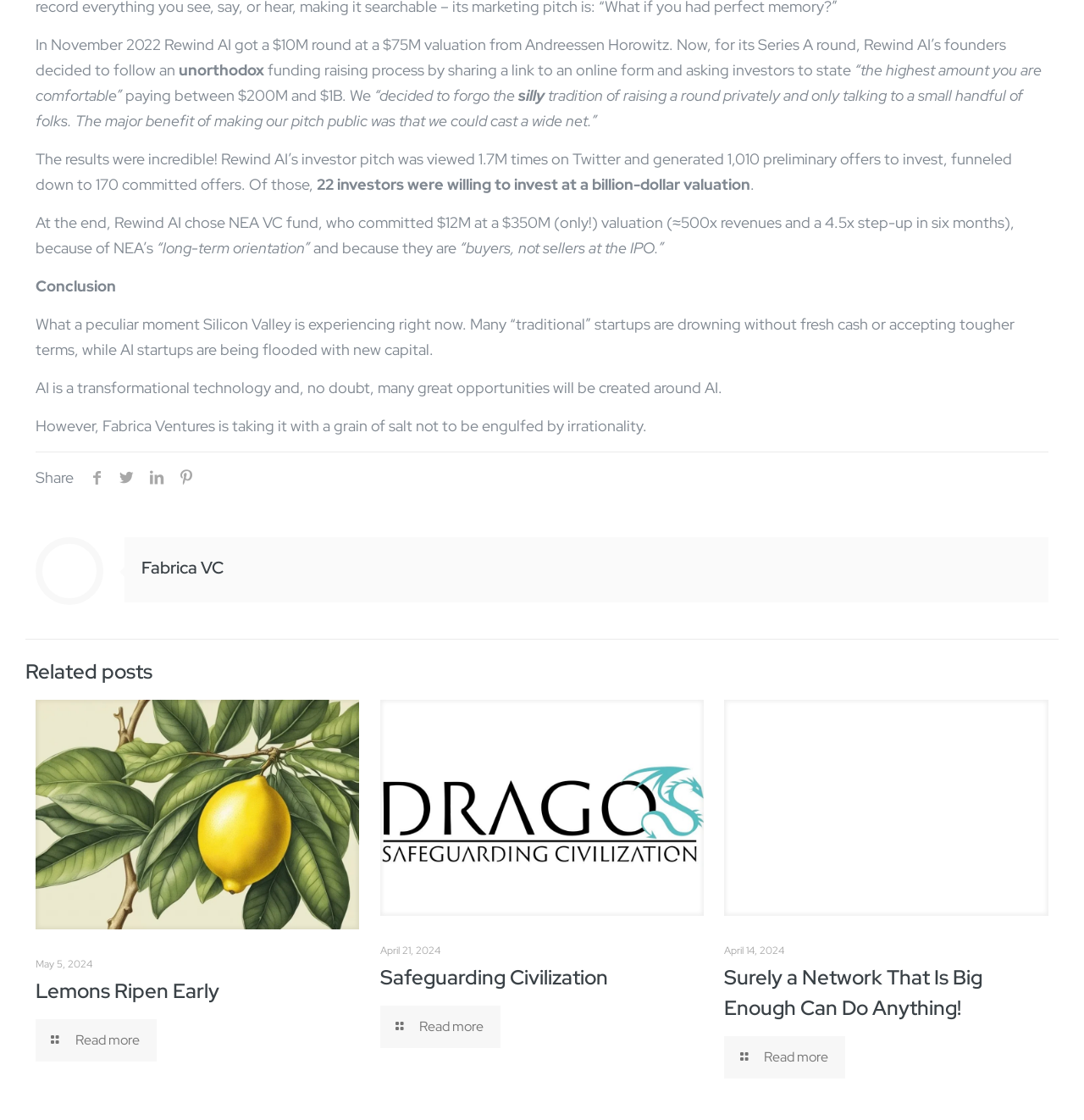What is the date of the article 'Lemons Ripen Early'?
With the help of the image, please provide a detailed response to the question.

The text shows the date 'May 5, 2024' next to the article title 'Lemons Ripen Early'.